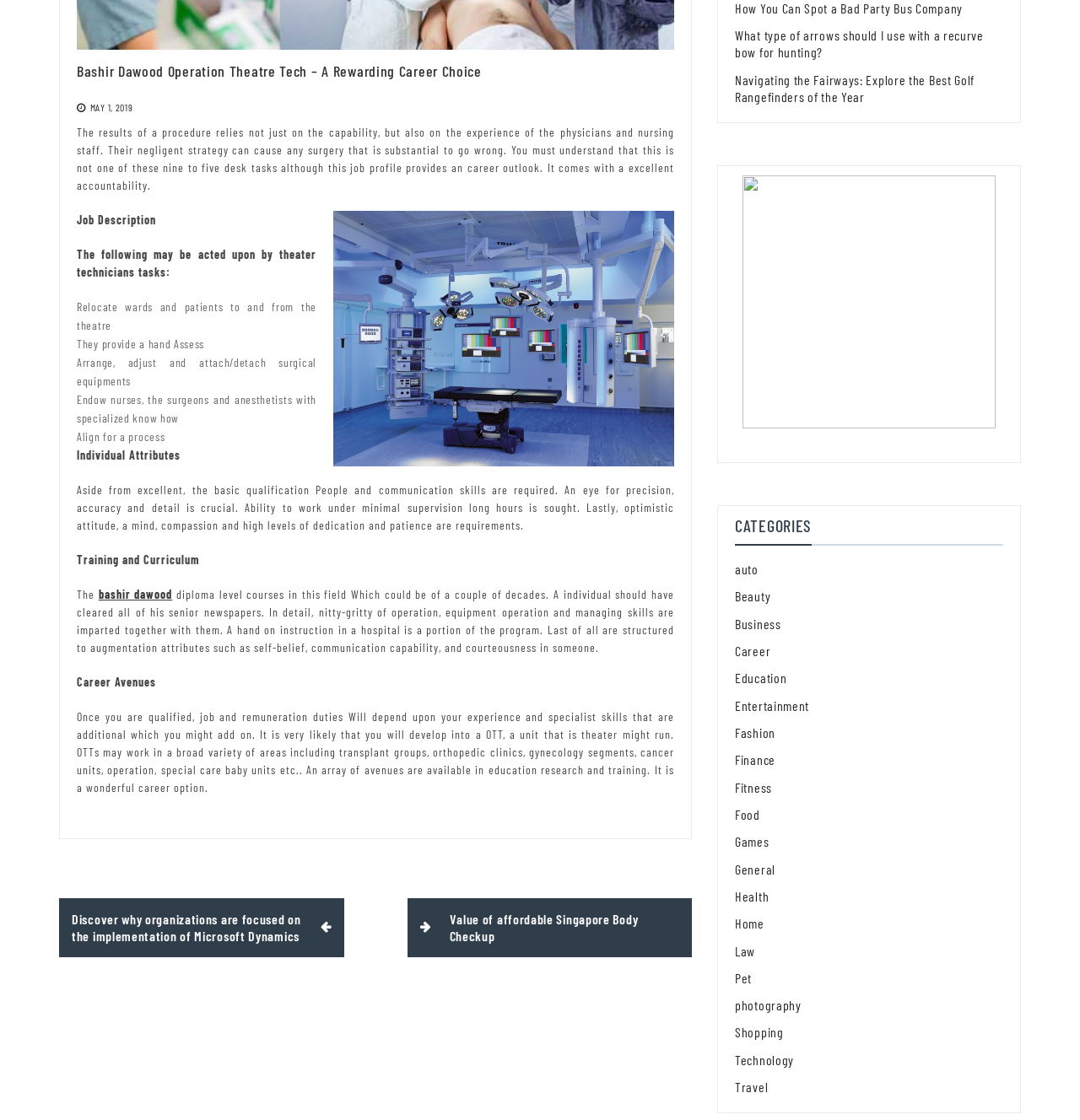Locate the bounding box of the UI element with the following description: "Home".

[0.68, 0.817, 0.708, 0.832]